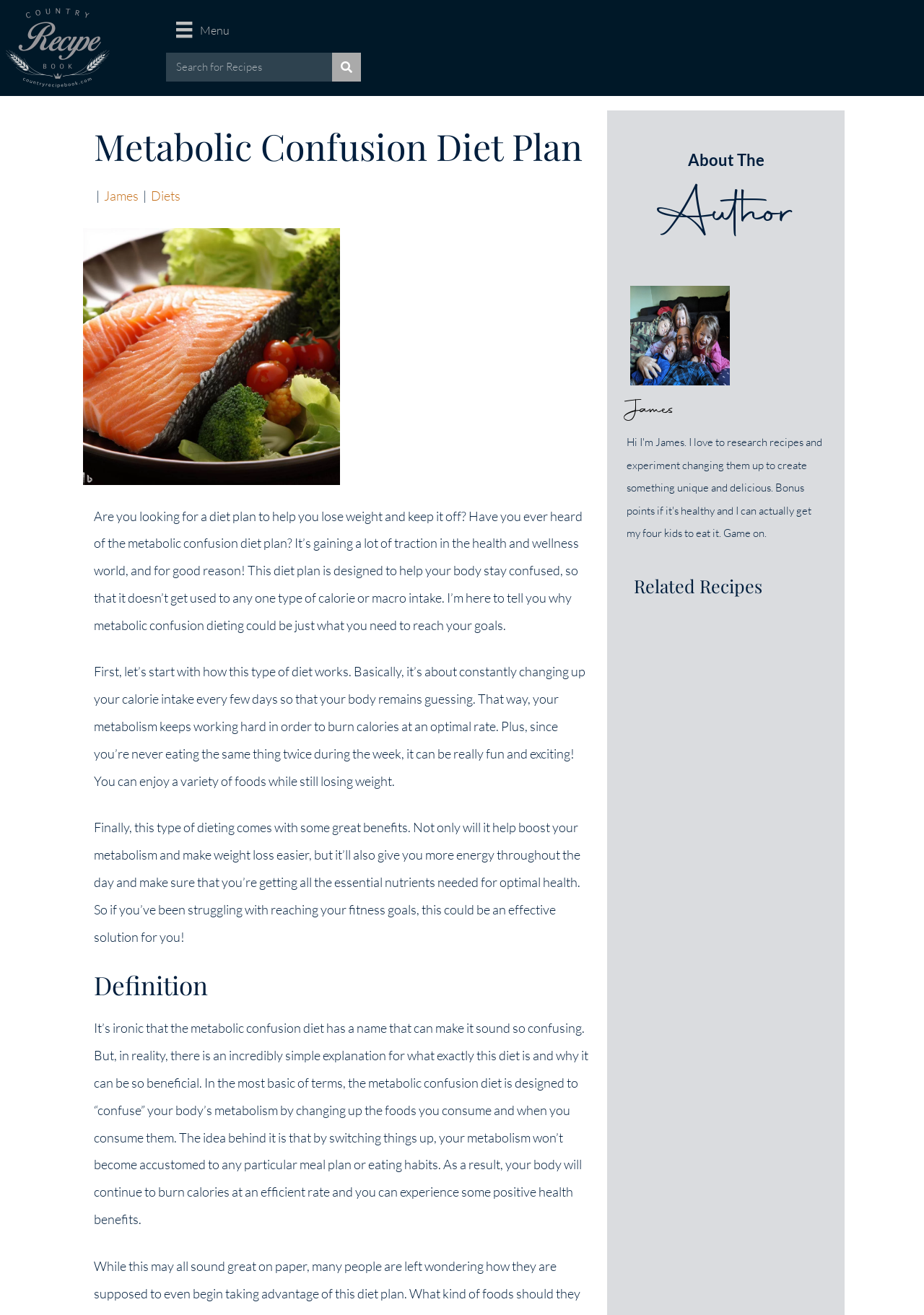Respond to the question below with a single word or phrase:
What is the topic of the related recipes section?

Recipes